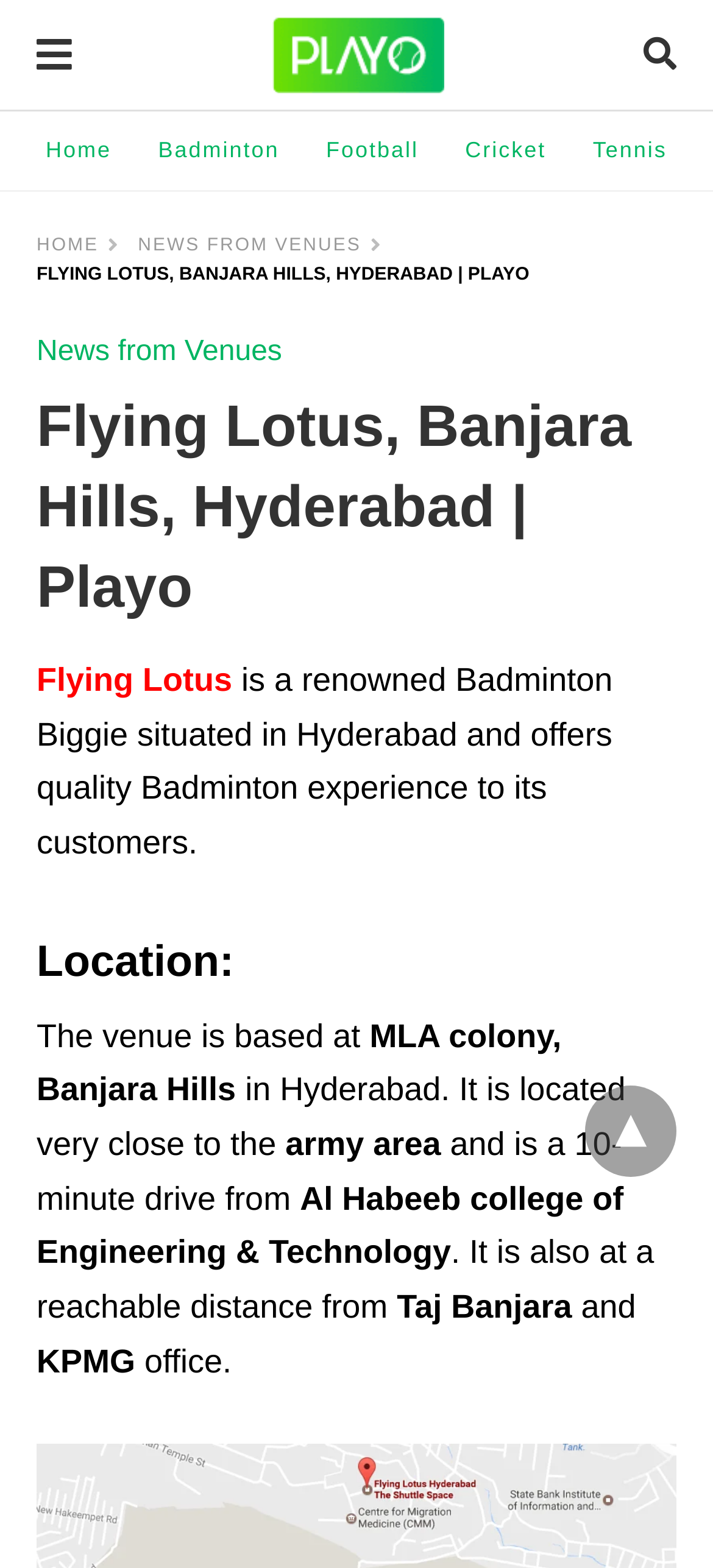Analyze the image and deliver a detailed answer to the question: What sports are available on the website?

The available sports on the website can be found in the links 'Badminton', 'Football', 'Cricket', and 'Tennis' which are located at the top of the webpage.